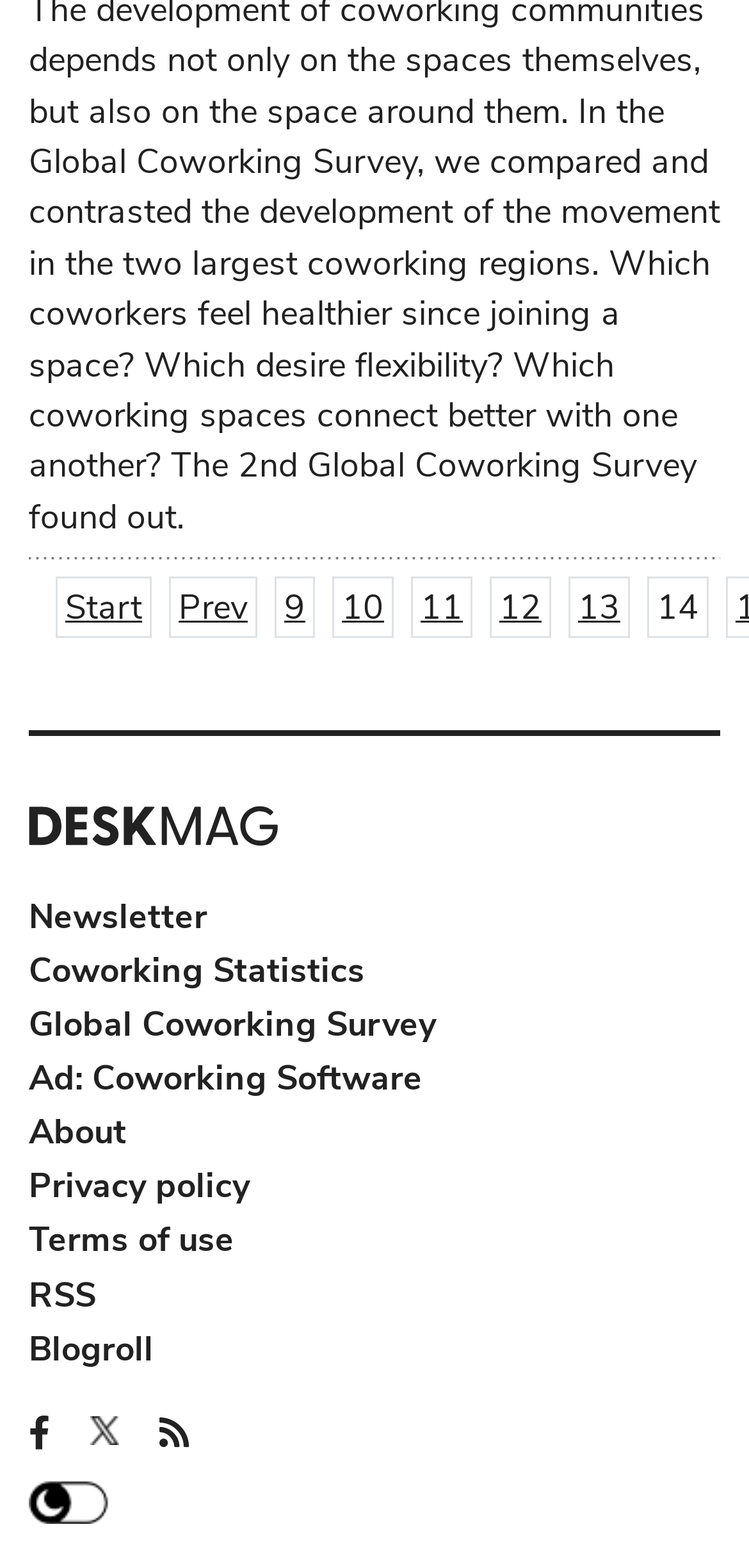Identify the bounding box coordinates of the region that needs to be clicked to carry out this instruction: "Go to start page". Provide these coordinates as four float numbers ranging from 0 to 1, i.e., [left, top, right, bottom].

[0.074, 0.368, 0.203, 0.407]